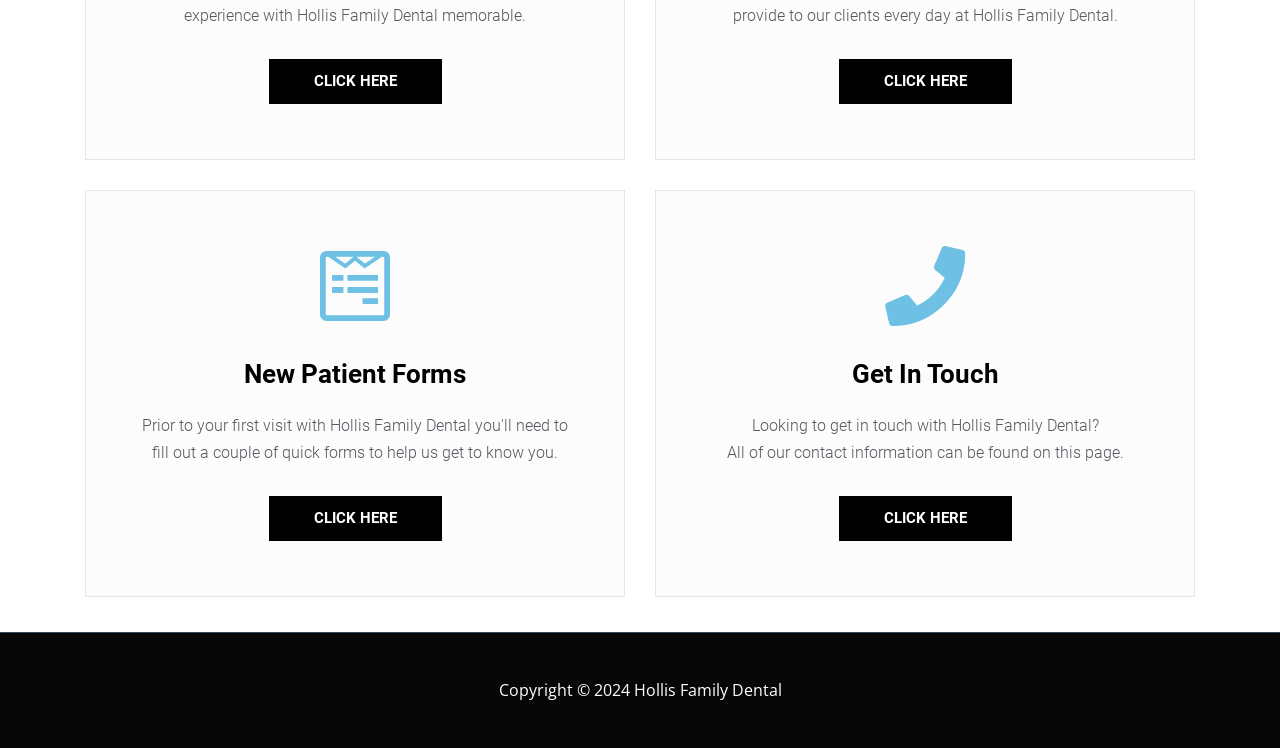Answer the following query with a single word or phrase:
What is the purpose of the 'Get In Touch' section?

To provide contact information